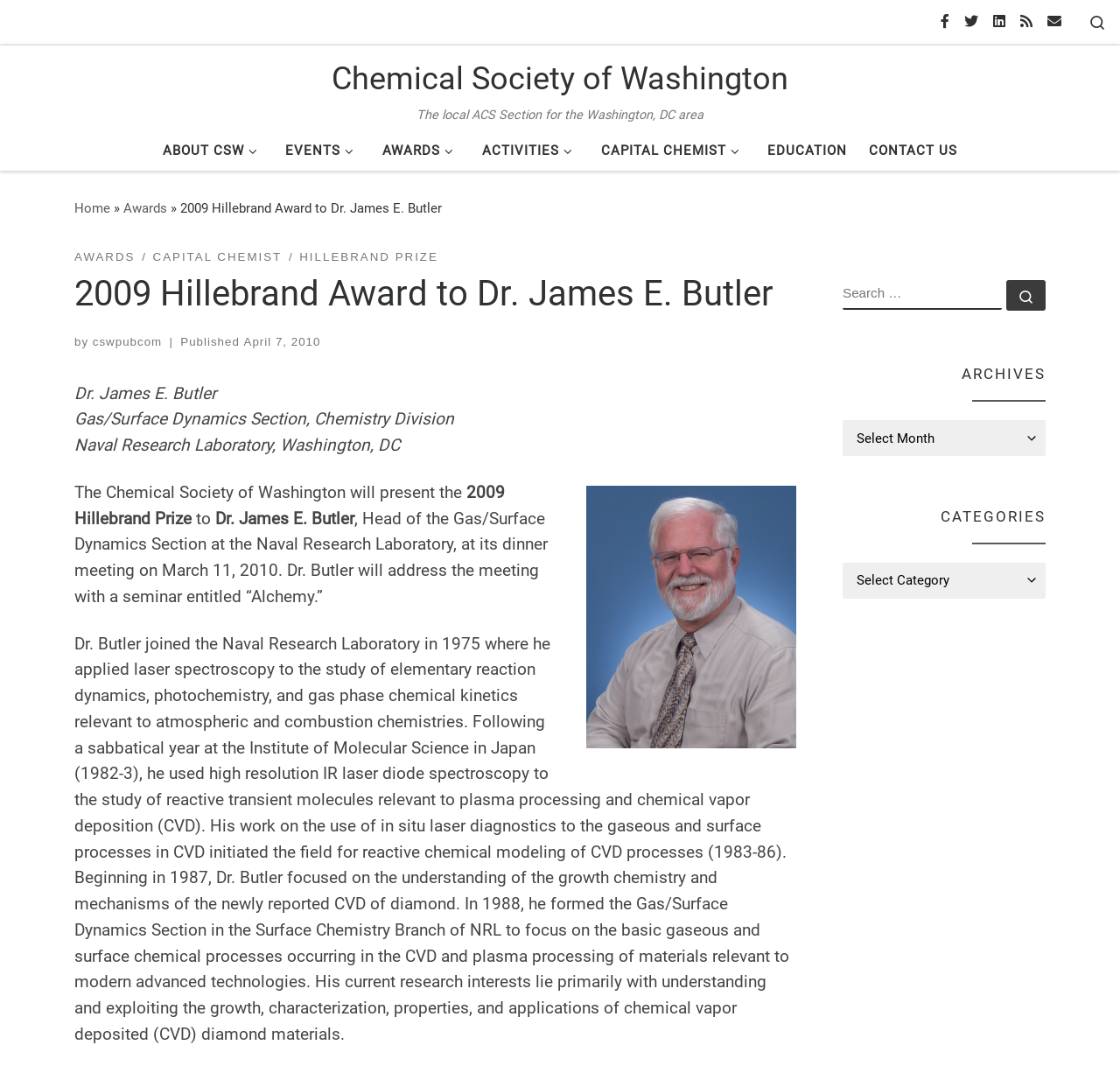What is the topic of Dr. Butler's seminar?
Utilize the information in the image to give a detailed answer to the question.

The text 'Dr. Butler will address the meeting with a seminar entitled “Alchemy.”' indicates that the topic of Dr. Butler's seminar is Alchemy.